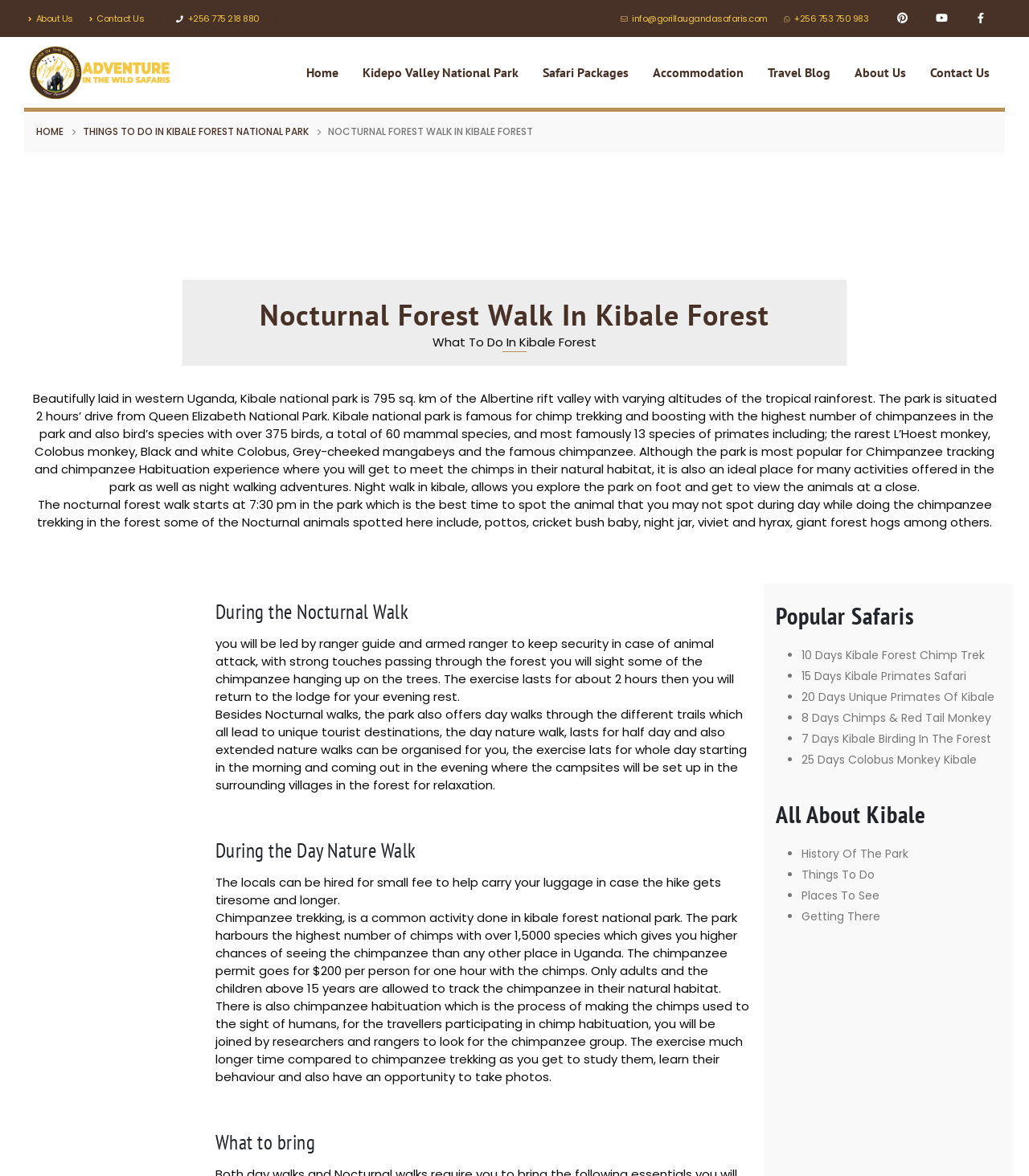Locate the bounding box coordinates of the clickable area needed to fulfill the instruction: "Click on 'About Us'".

[0.027, 0.003, 0.079, 0.029]